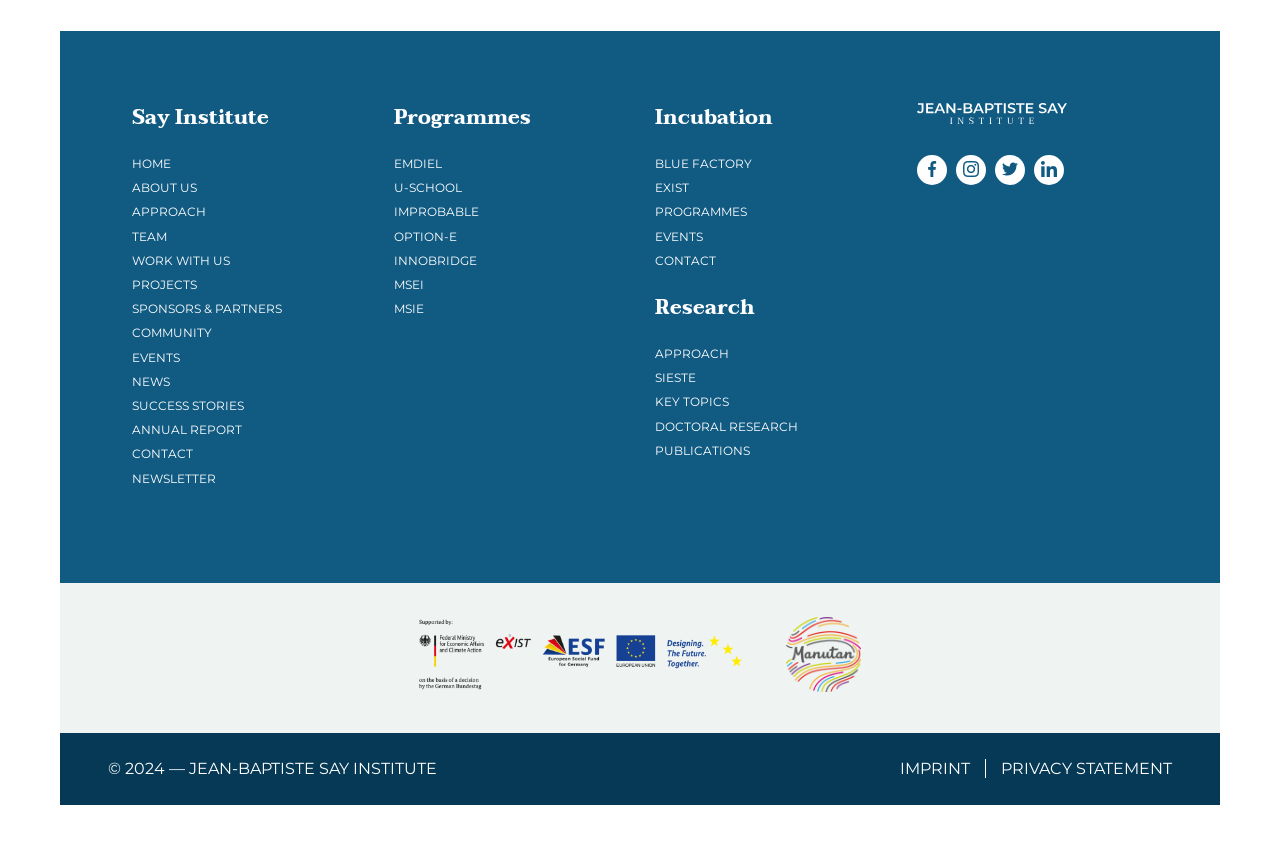Determine the bounding box coordinates for the area you should click to complete the following instruction: "Learn about EMDIEL".

[0.307, 0.183, 0.345, 0.201]